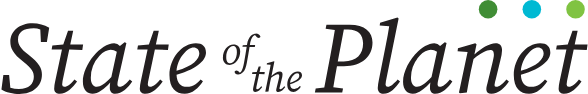Can you give a detailed response to the following question using the information from the image? What is the likely institution behind the design?

The caption suggests that the design likely represents the branding for Columbia University's climate program or campaign, focusing on global environmental issues and educational efforts, based on the theme of environmental awareness and the sophisticated visual hierarchy.